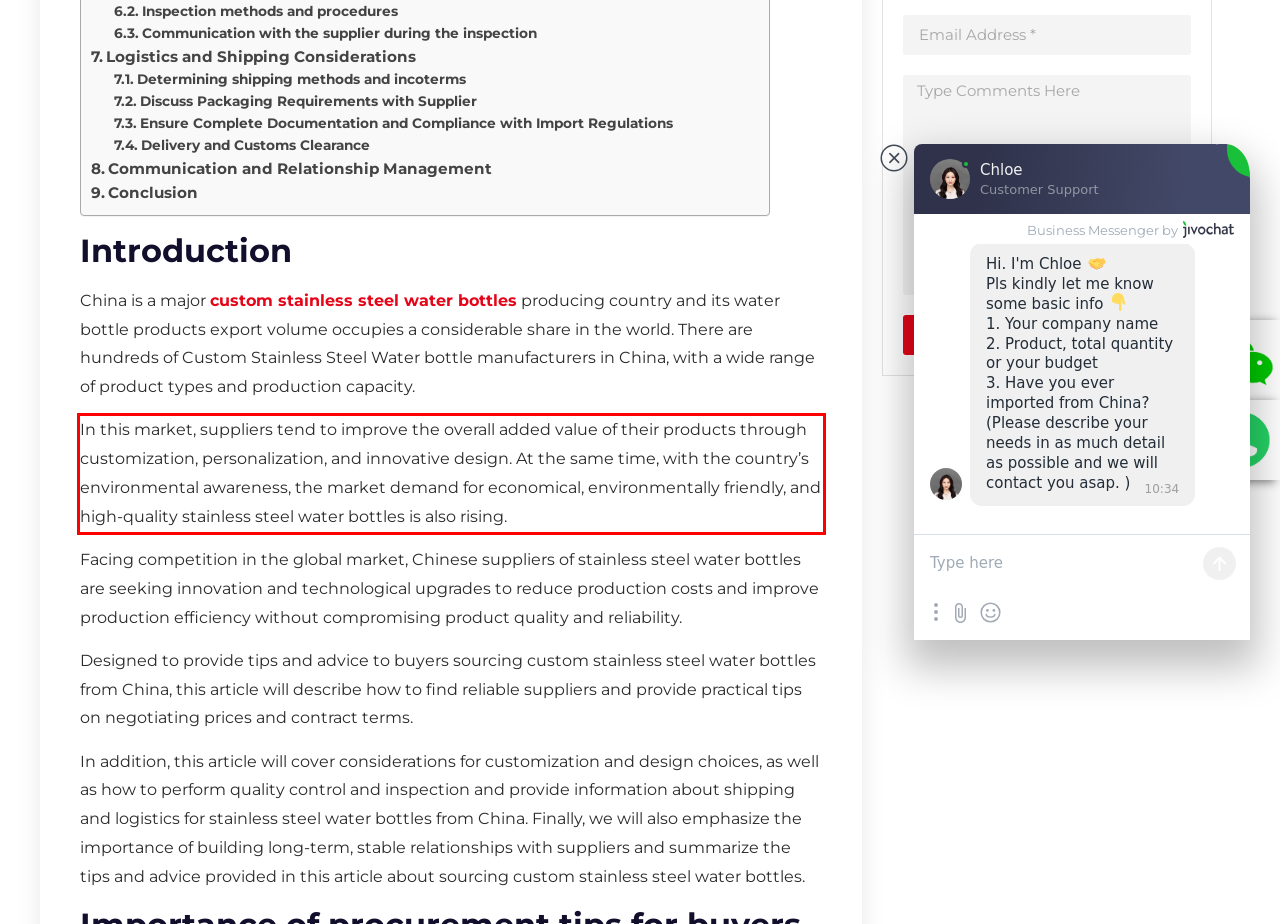By examining the provided screenshot of a webpage, recognize the text within the red bounding box and generate its text content.

In this market, suppliers tend to improve the overall added value of their products through customization, personalization, and innovative design. At the same time, with the country’s environmental awareness, the market demand for economical, environmentally friendly, and high-quality stainless steel water bottles is also rising.